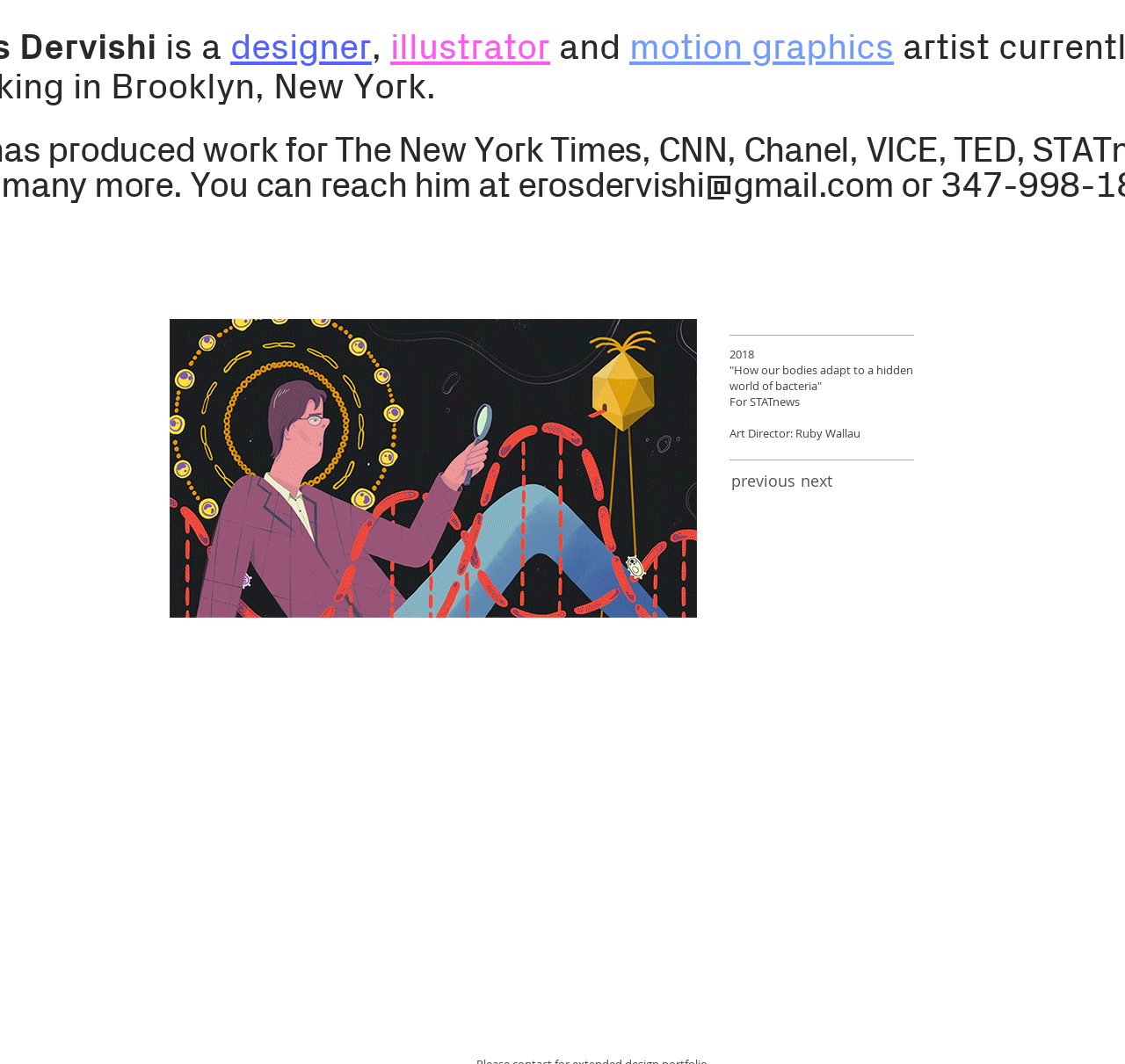Provide the bounding box coordinates for the UI element that is described by this text: "motion graphics". The coordinates should be in the form of four float numbers between 0 and 1: [left, top, right, bottom].

[0.559, 0.026, 0.795, 0.064]